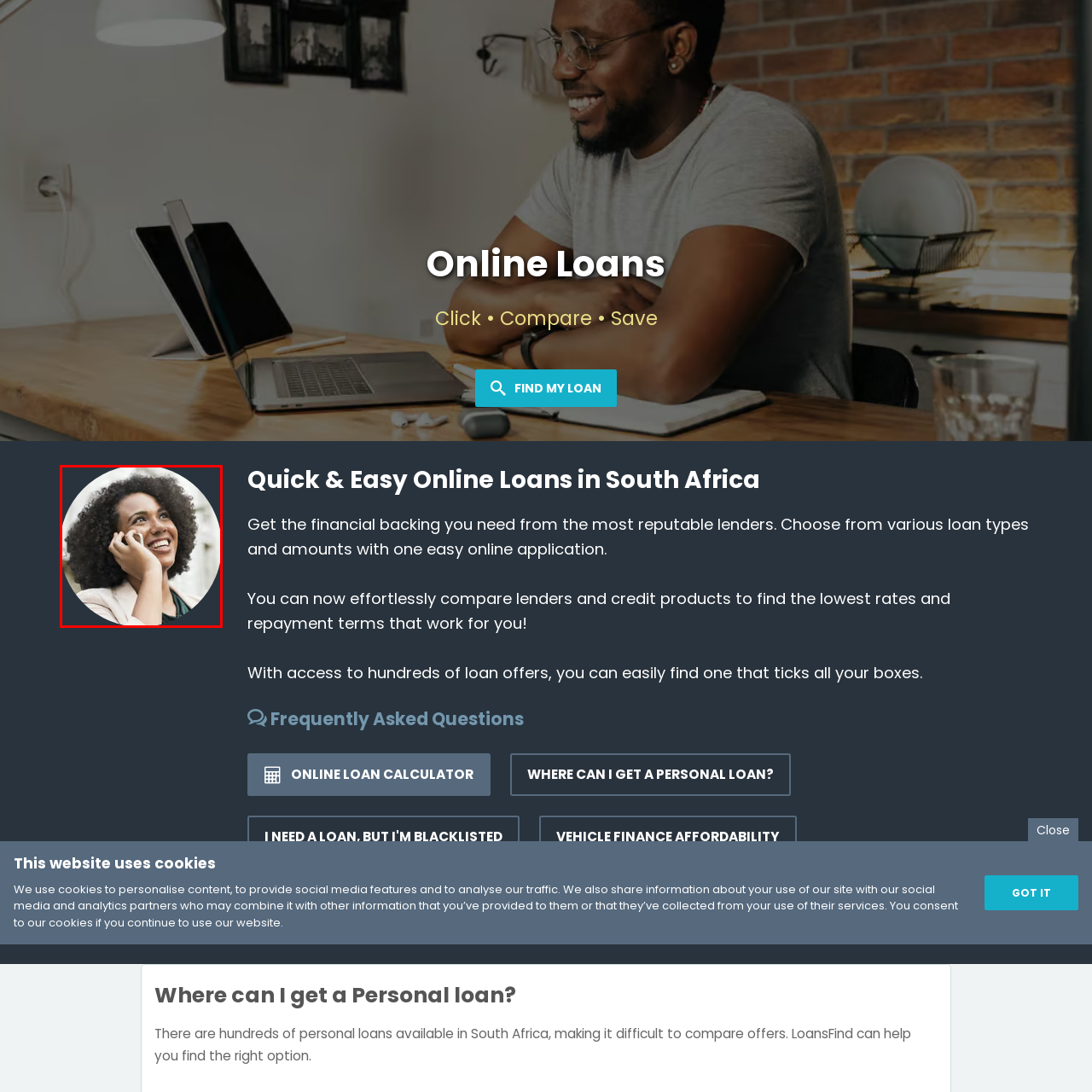View the image inside the red-bordered box and answer the given question using a single word or phrase:
What is the background of the image?

Softly blurred outdoor setting